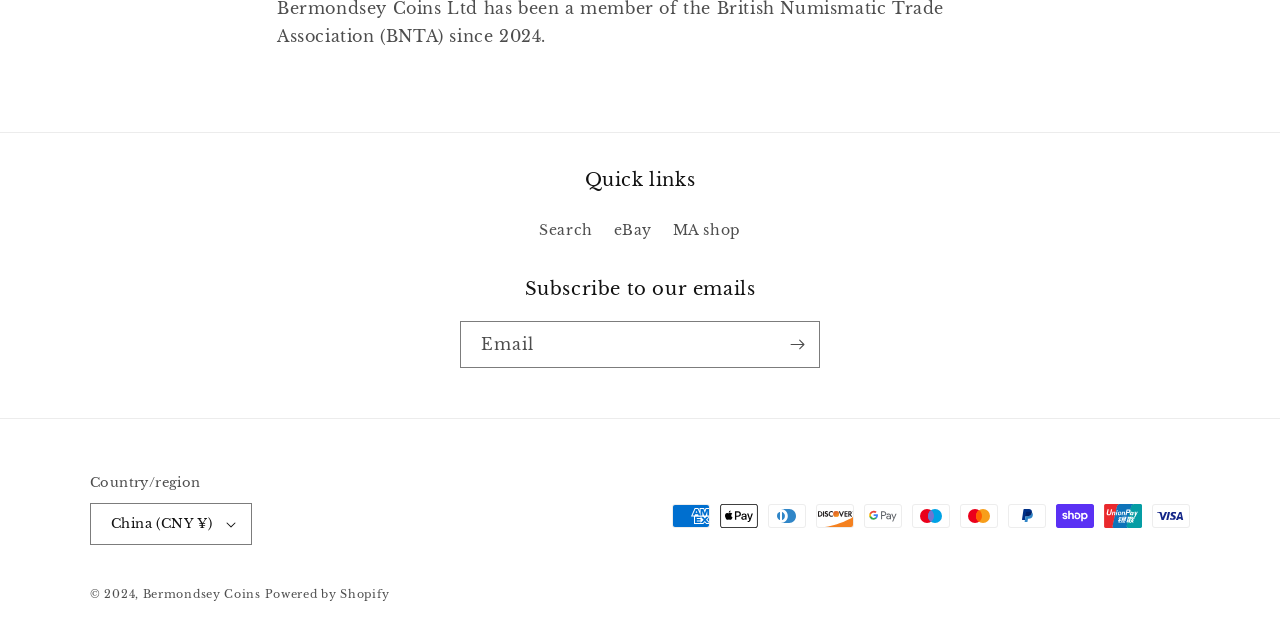Find the bounding box coordinates for the element described here: "eBay".

[0.479, 0.332, 0.509, 0.387]